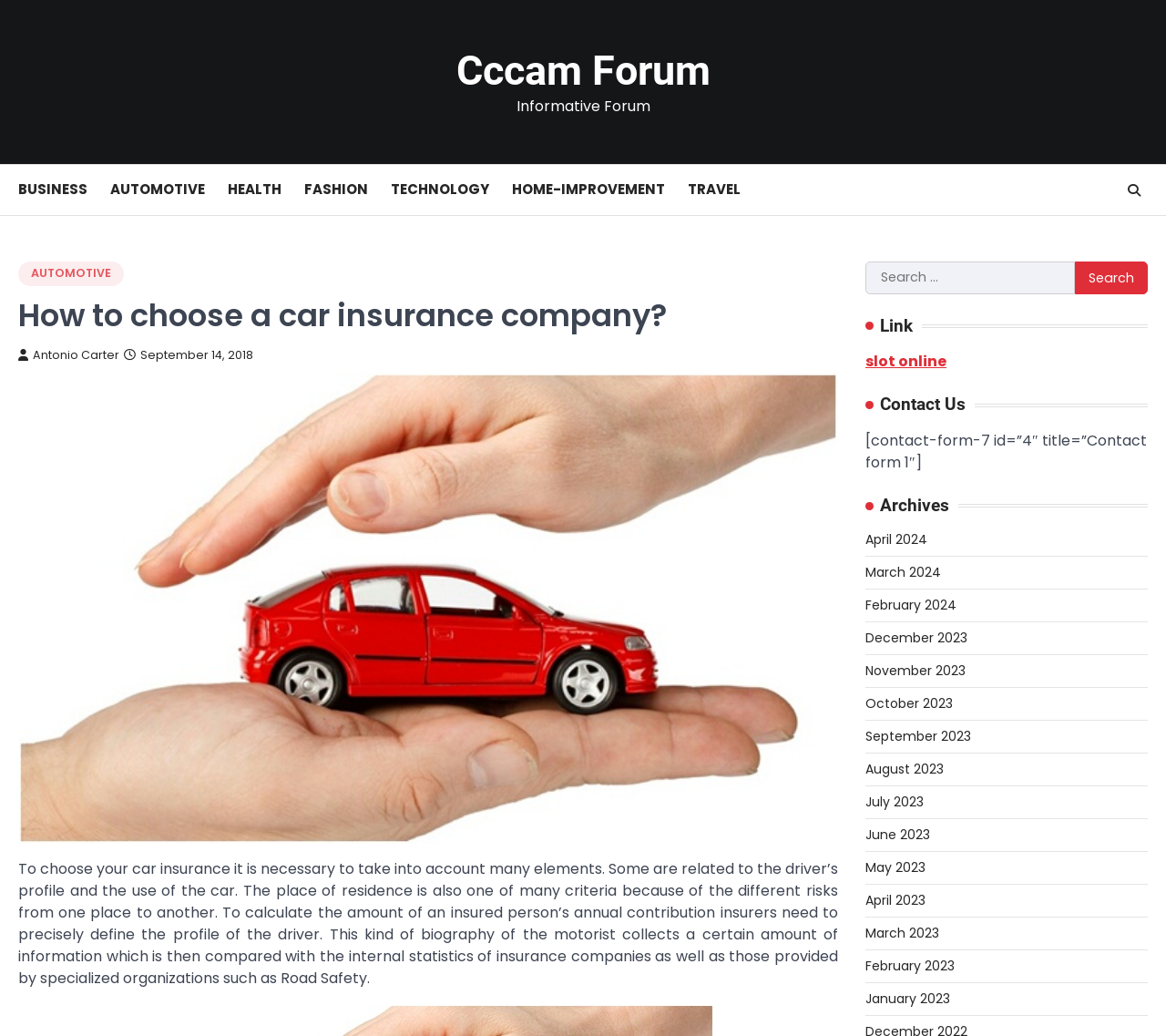What is the topic of the article?
Using the visual information from the image, give a one-word or short-phrase answer.

Car insurance